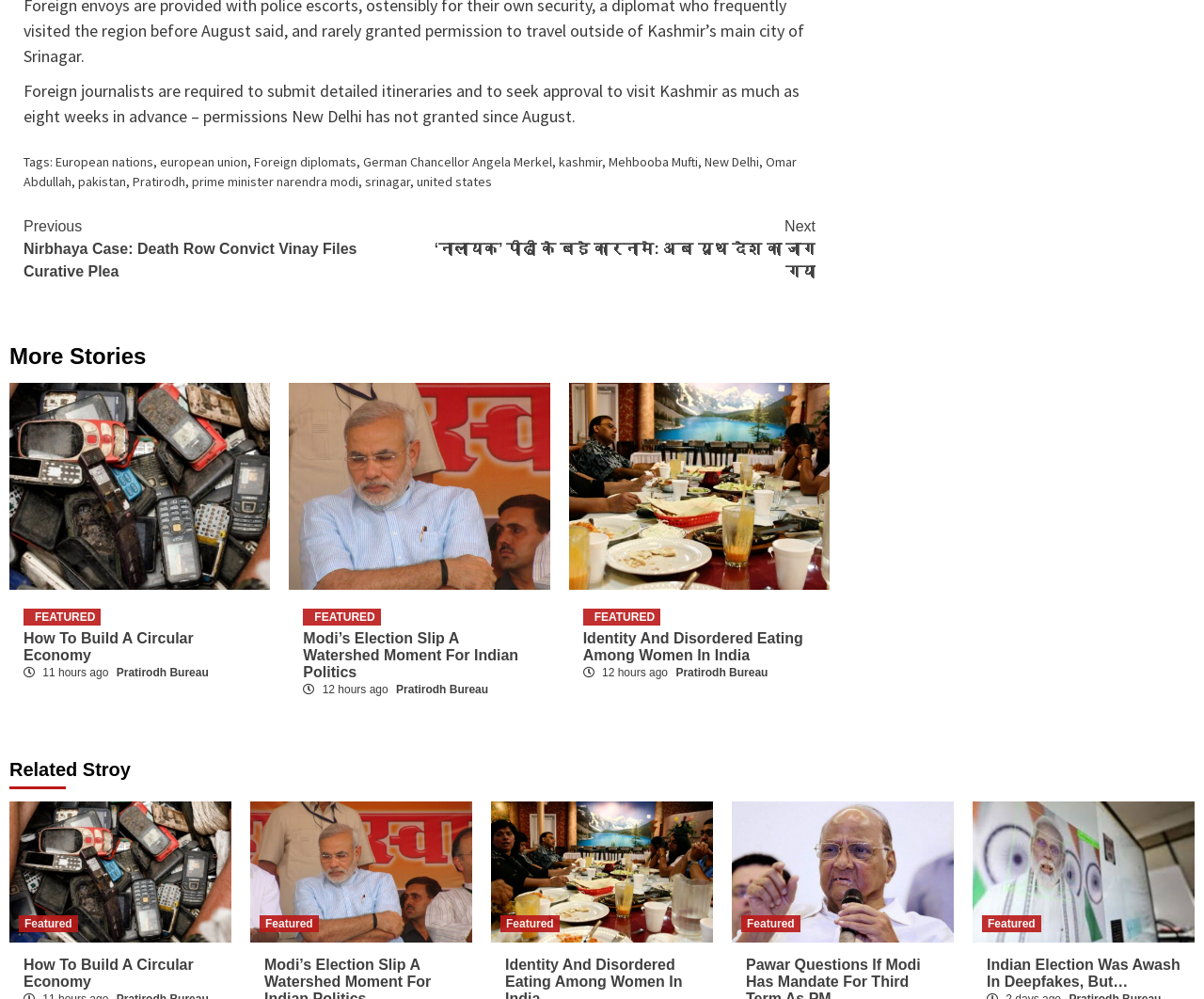Please determine the bounding box coordinates of the element to click in order to execute the following instruction: "Browse the living room furniture". The coordinates should be four float numbers between 0 and 1, specified as [left, top, right, bottom].

None